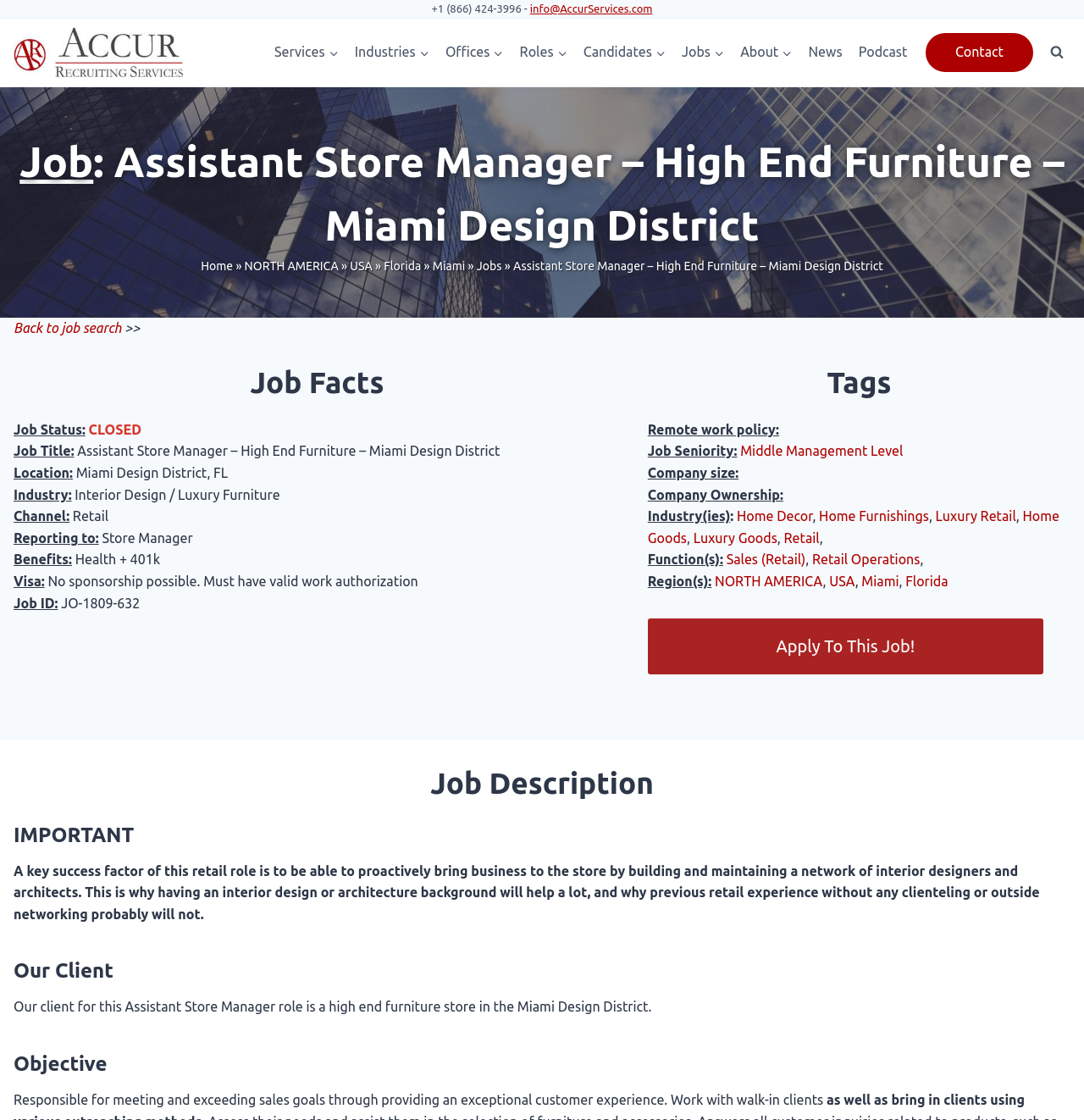Find the bounding box coordinates of the element's region that should be clicked in order to follow the given instruction: "Go back to job search". The coordinates should consist of four float numbers between 0 and 1, i.e., [left, top, right, bottom].

[0.012, 0.286, 0.112, 0.3]